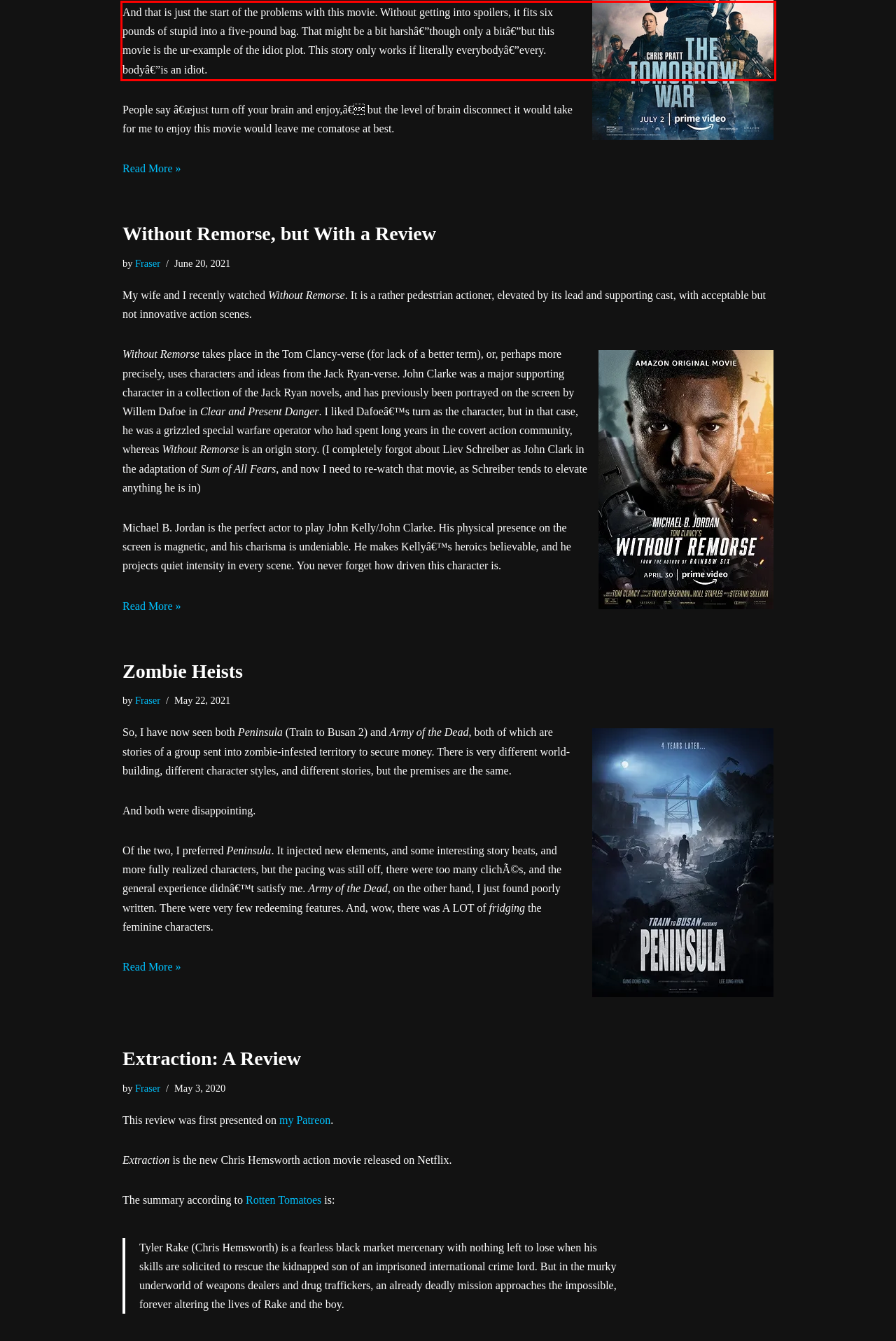You have a screenshot of a webpage with a UI element highlighted by a red bounding box. Use OCR to obtain the text within this highlighted area.

And that is just the start of the problems with this movie. Without getting into spoilers, it fits six pounds of stupid into a five-pound bag. That might be a bit harshâ€”though only a bitâ€”but this movie is the ur-example of the idiot plot. This story only works if literally everybodyâ€”every. bodyâ€”is an idiot.